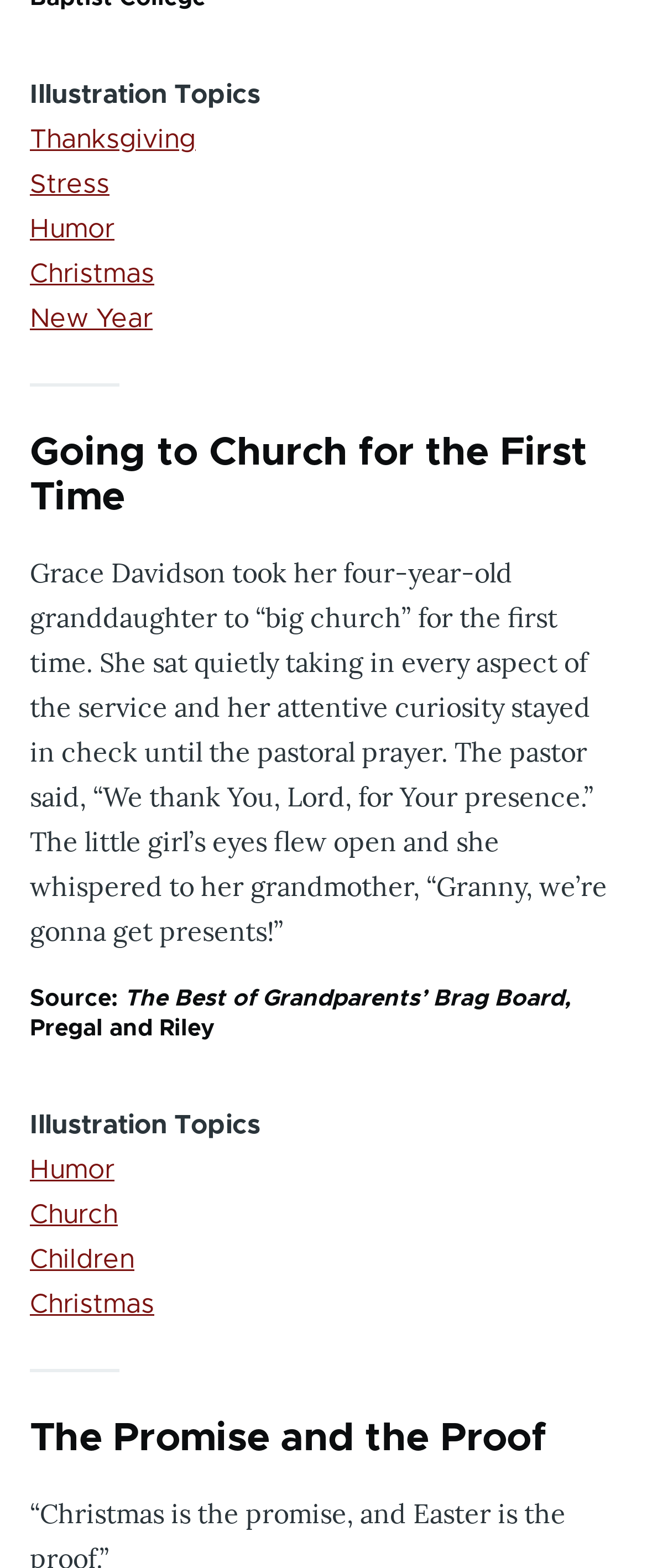Please respond to the question with a concise word or phrase:
What is the theme of the links at the top?

Holidays and emotions